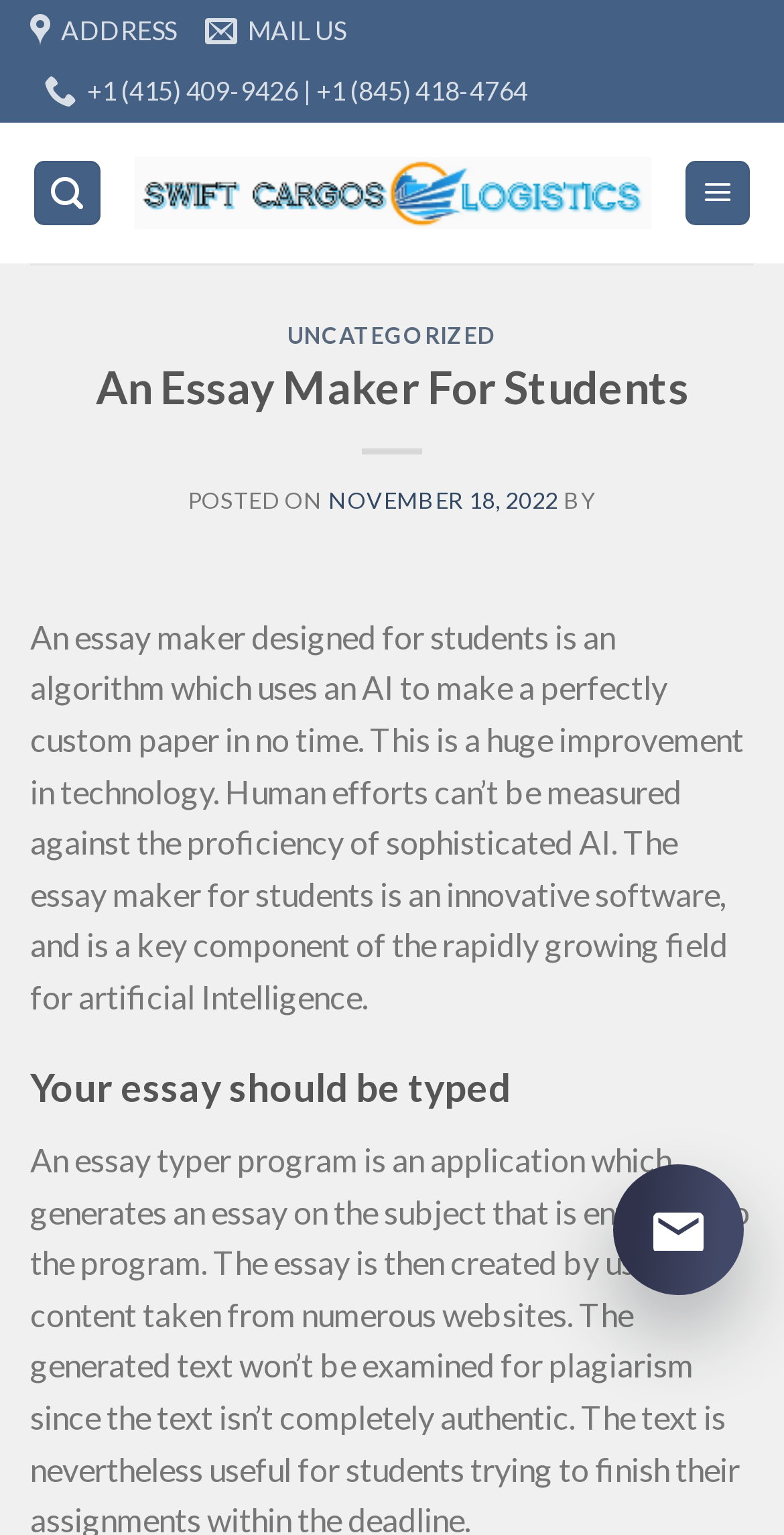Respond to the question below with a single word or phrase:
What is the main topic of the webpage?

Essay maker for students